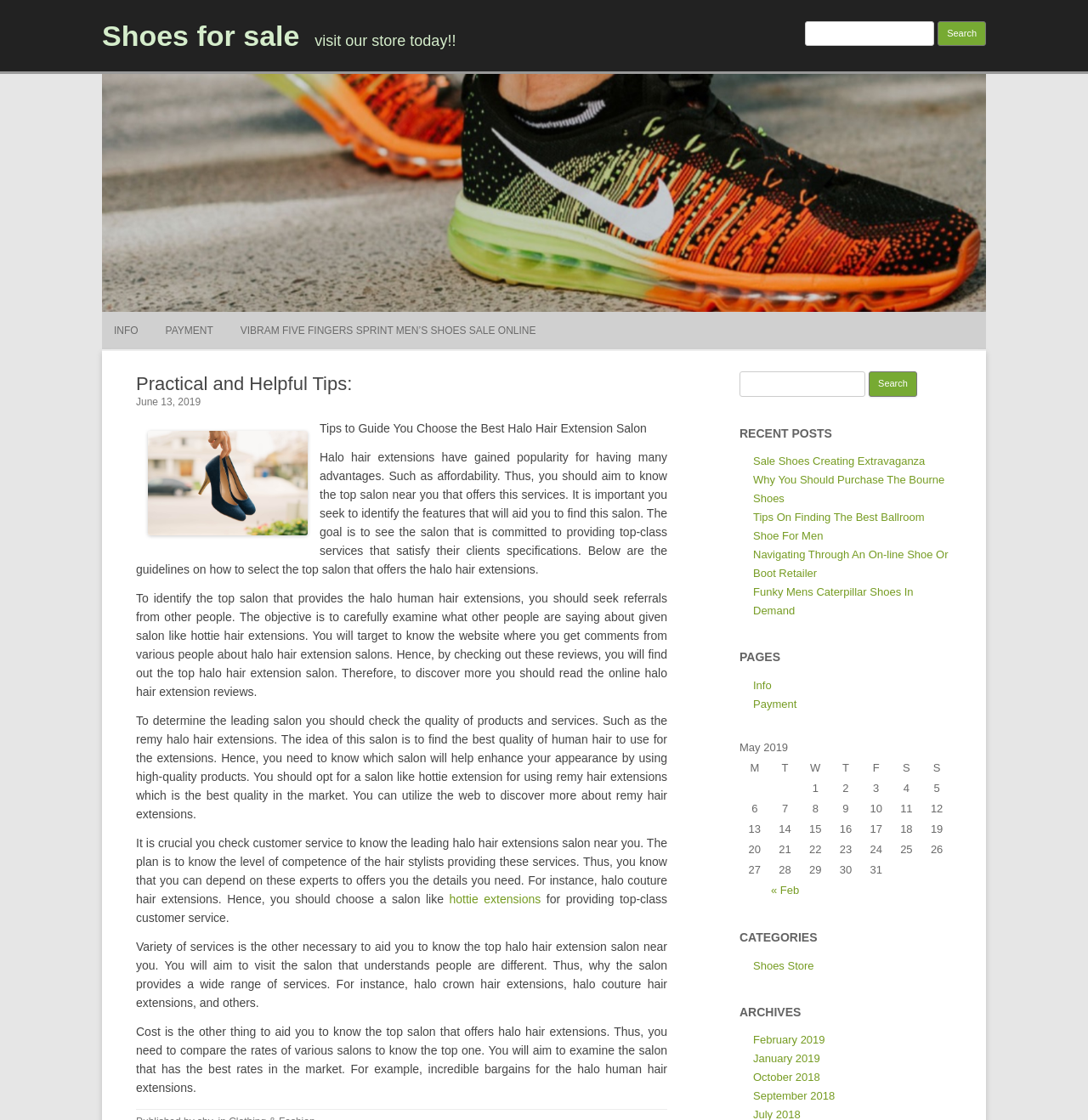Provide the bounding box coordinates of the HTML element described by the text: "Info".

[0.105, 0.278, 0.127, 0.312]